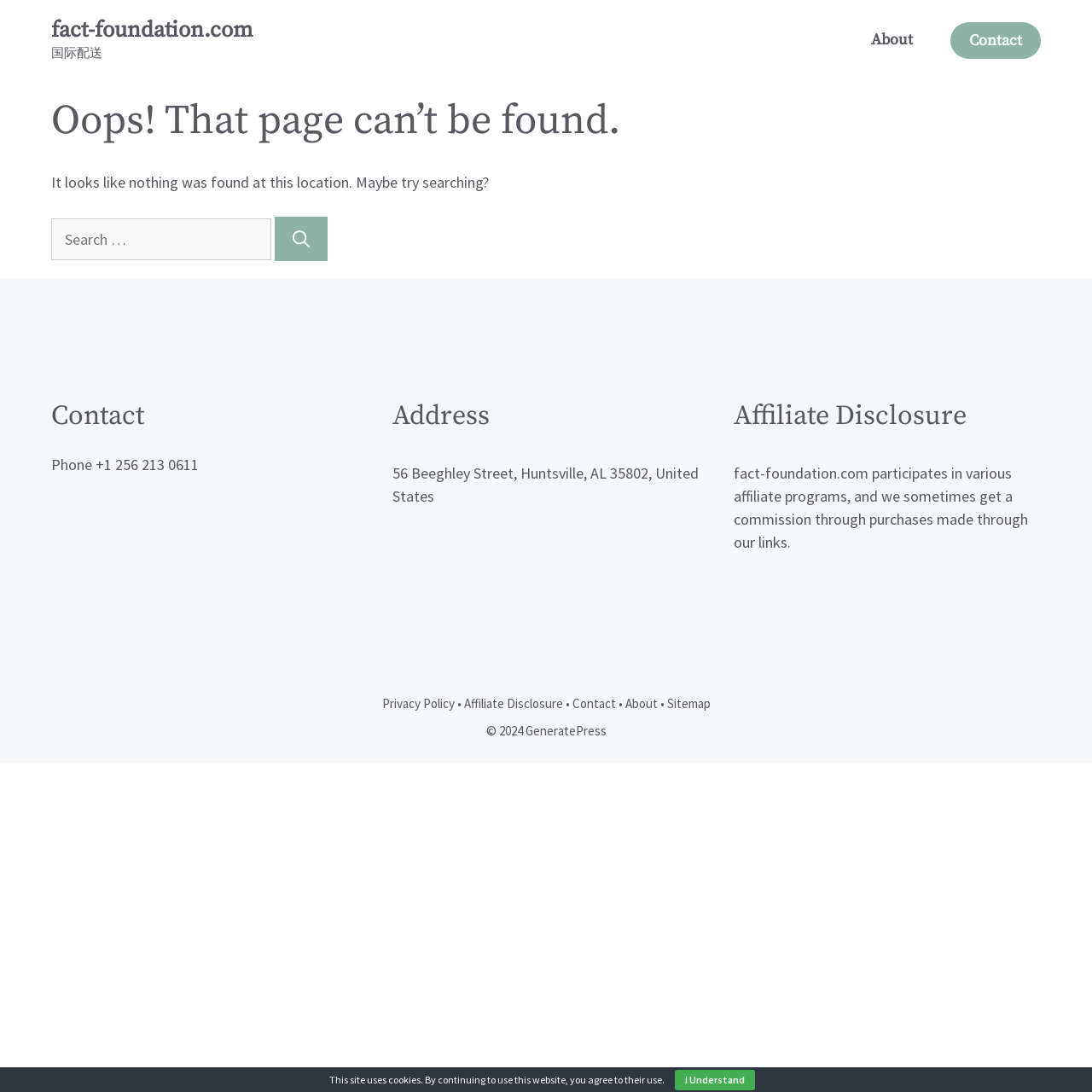Please find and report the bounding box coordinates of the element to click in order to perform the following action: "View Affiliate Disclosure". The coordinates should be expressed as four float numbers between 0 and 1, in the format [left, top, right, bottom].

[0.672, 0.364, 0.953, 0.399]